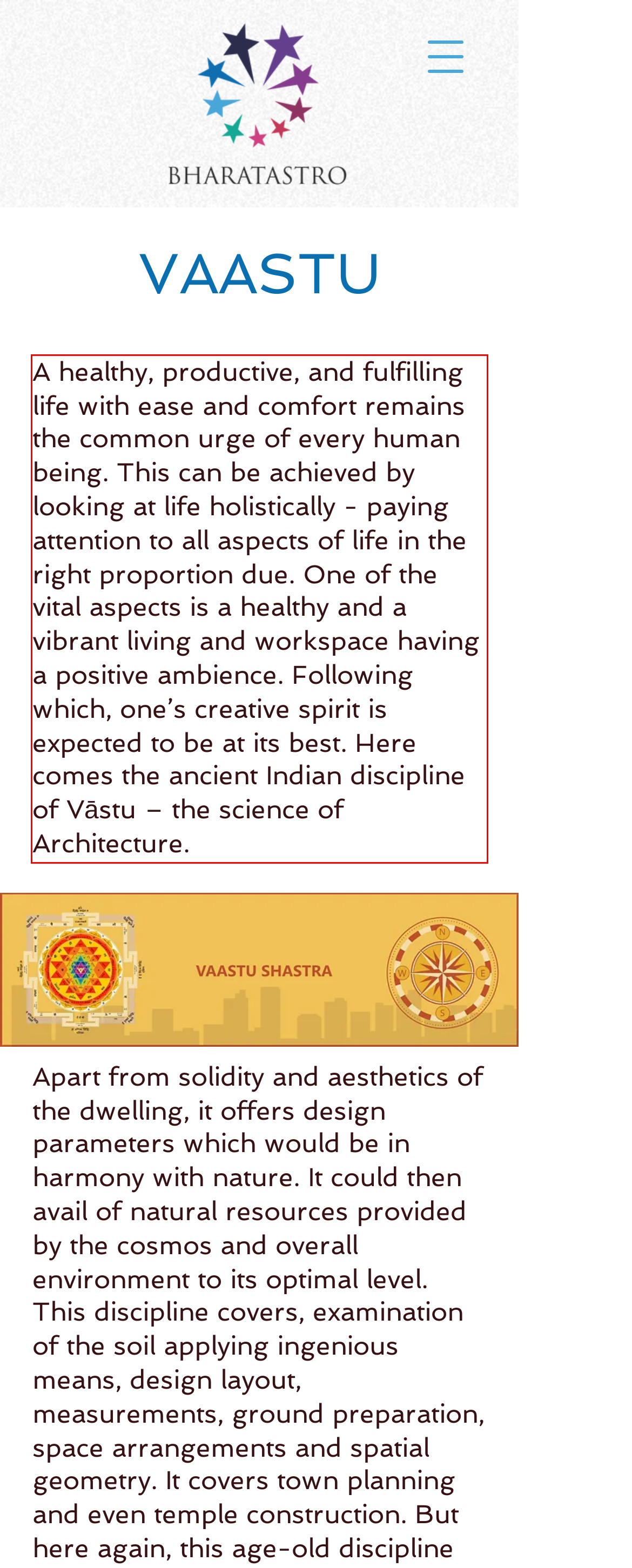Identify the text within the red bounding box on the webpage screenshot and generate the extracted text content.

A healthy, productive, and fulfilling life with ease and comfort remains the common urge of every human being. This can be achieved by looking at life holistically - paying attention to all aspects of life in the right proportion due. One of the vital aspects is a healthy and a vibrant living and workspace having a positive ambience. Following which, one’s creative spirit is expected to be at its best. Here comes the ancient Indian discipline of Vāstu – the science of Architecture.